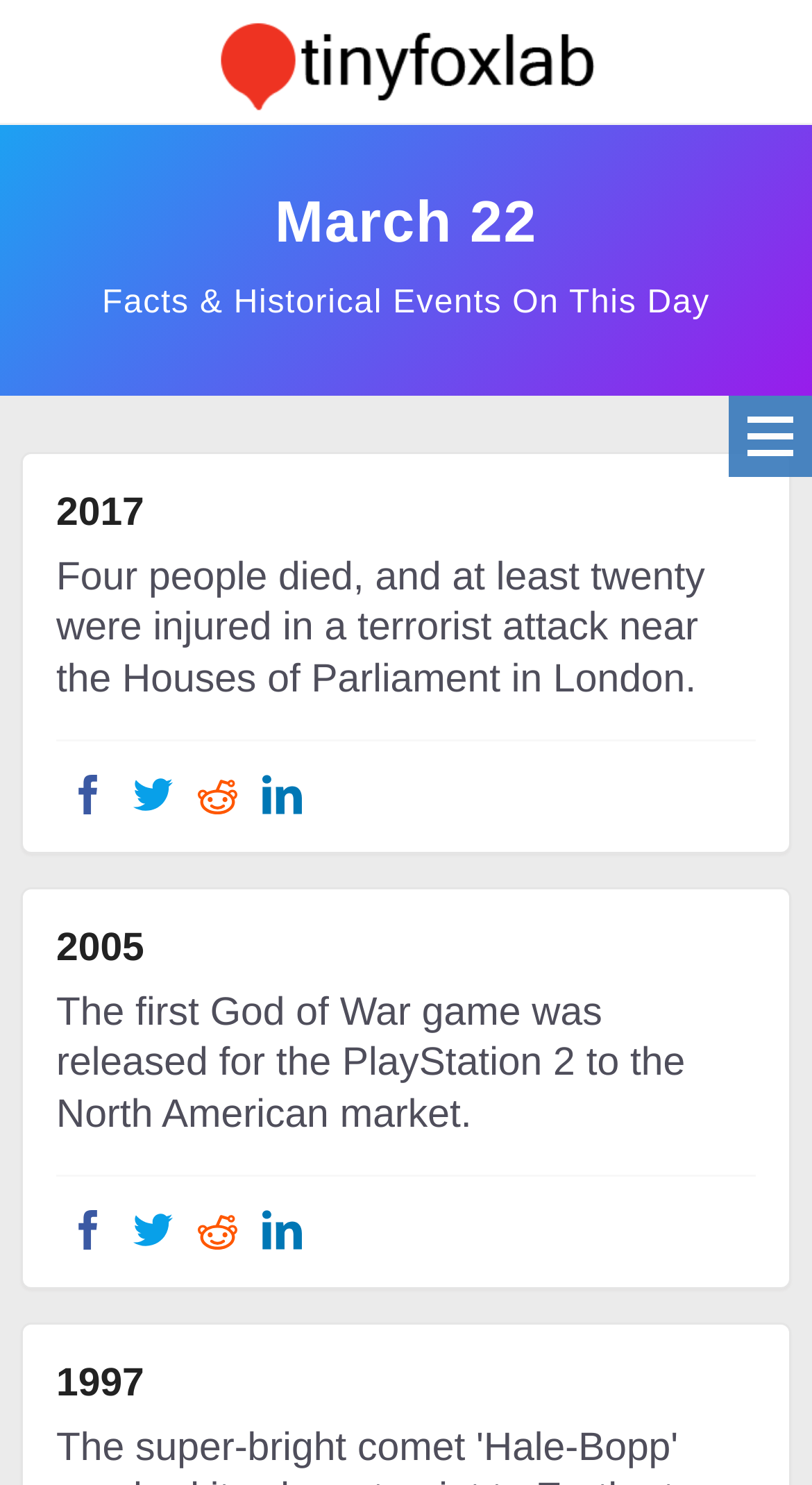What is the purpose of the 'Share This Event on Factbook' link?
Please answer the question with a detailed response using the information from the screenshot.

I analyzed the text associated with the link 'Share This Event on Factbook' and found that its purpose is to share a historical event on a platform called Factbook.